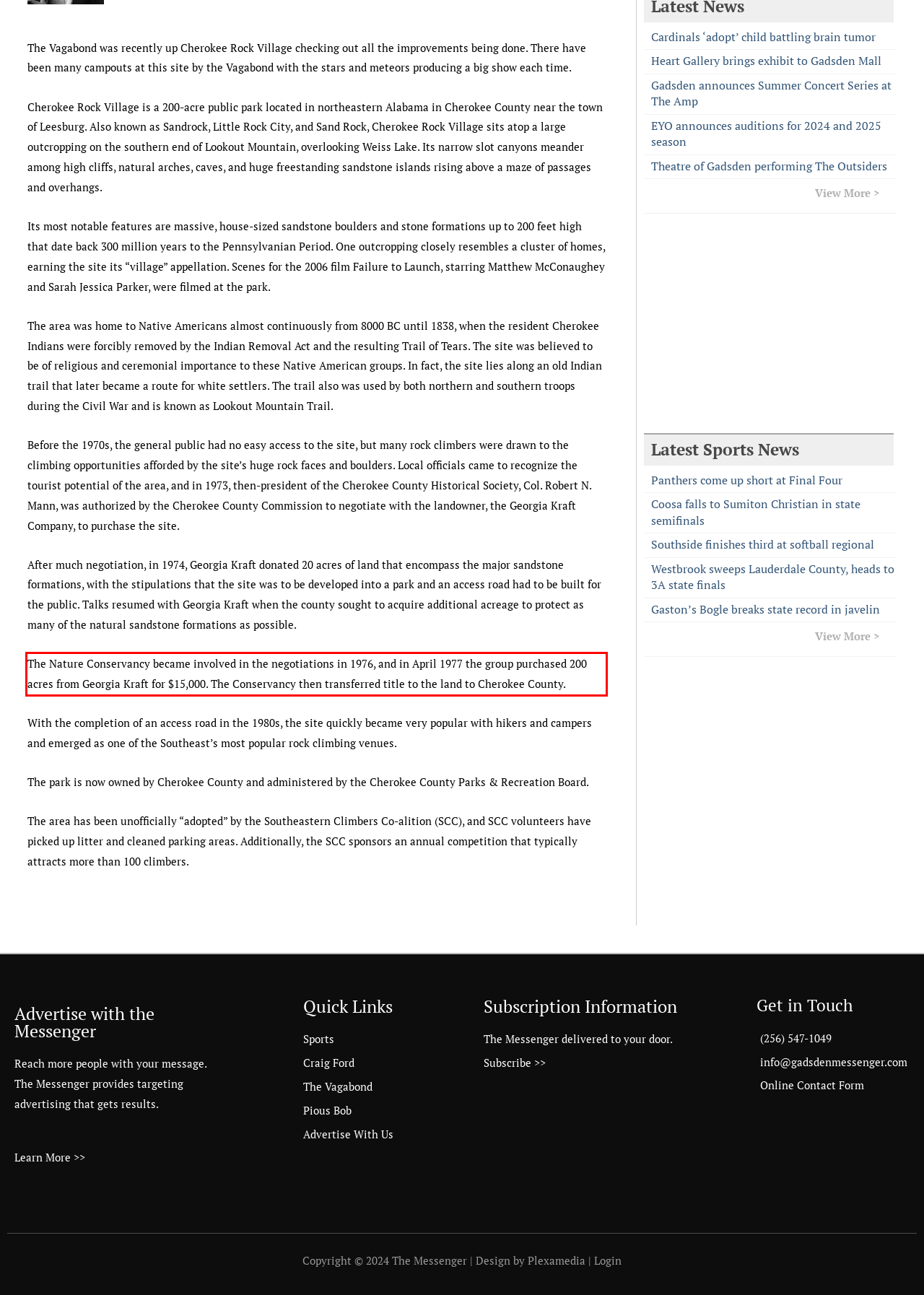You have a webpage screenshot with a red rectangle surrounding a UI element. Extract the text content from within this red bounding box.

The Nature Conservancy became involved in the negotiations in 1976, and in April 1977 the group purchased 200 acres from Georgia Kraft for $15,000. The Conservancy then transferred title to the land to Cherokee County.